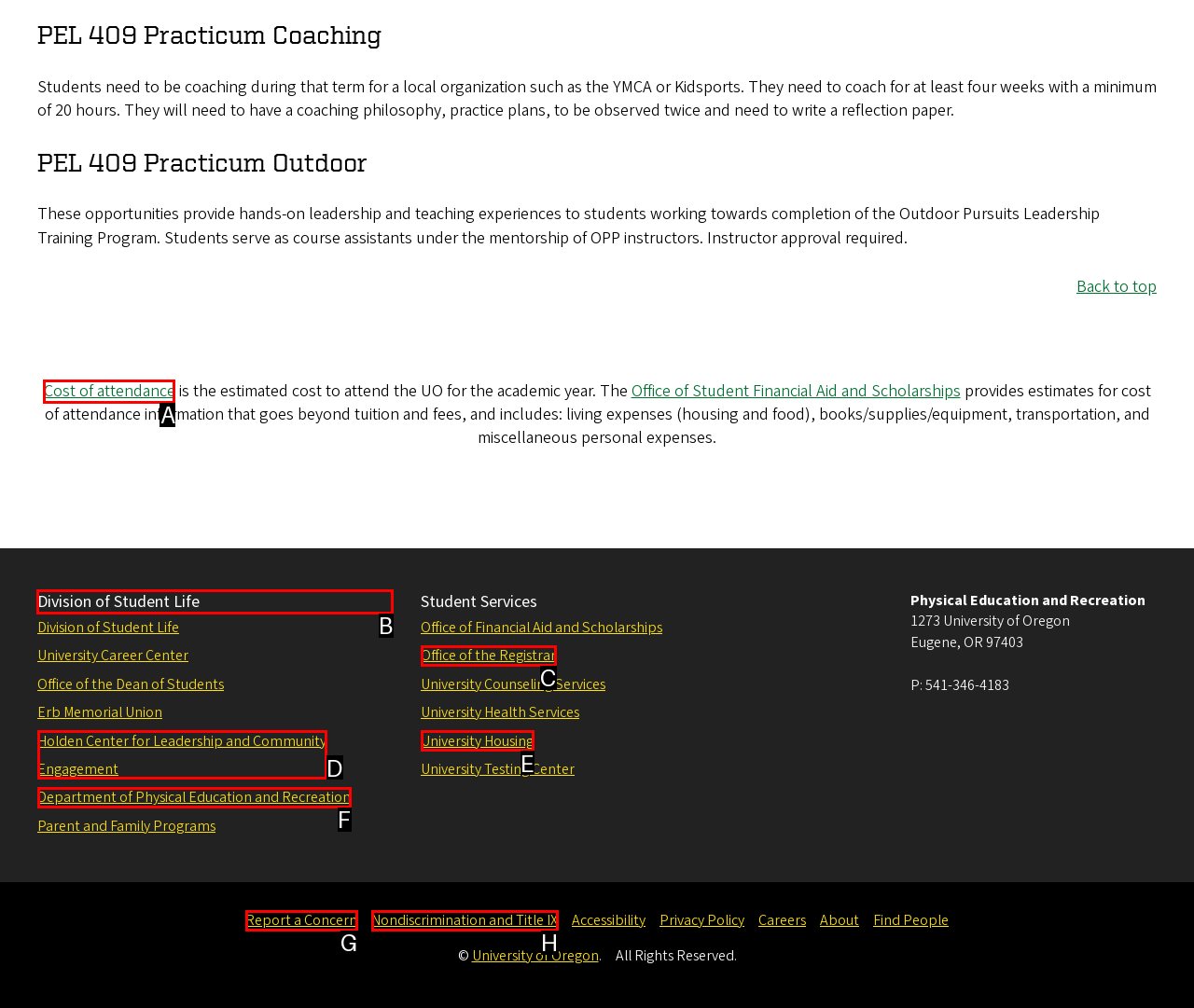Please identify the correct UI element to click for the task: Explore 'Division of Student Life' Respond with the letter of the appropriate option.

B